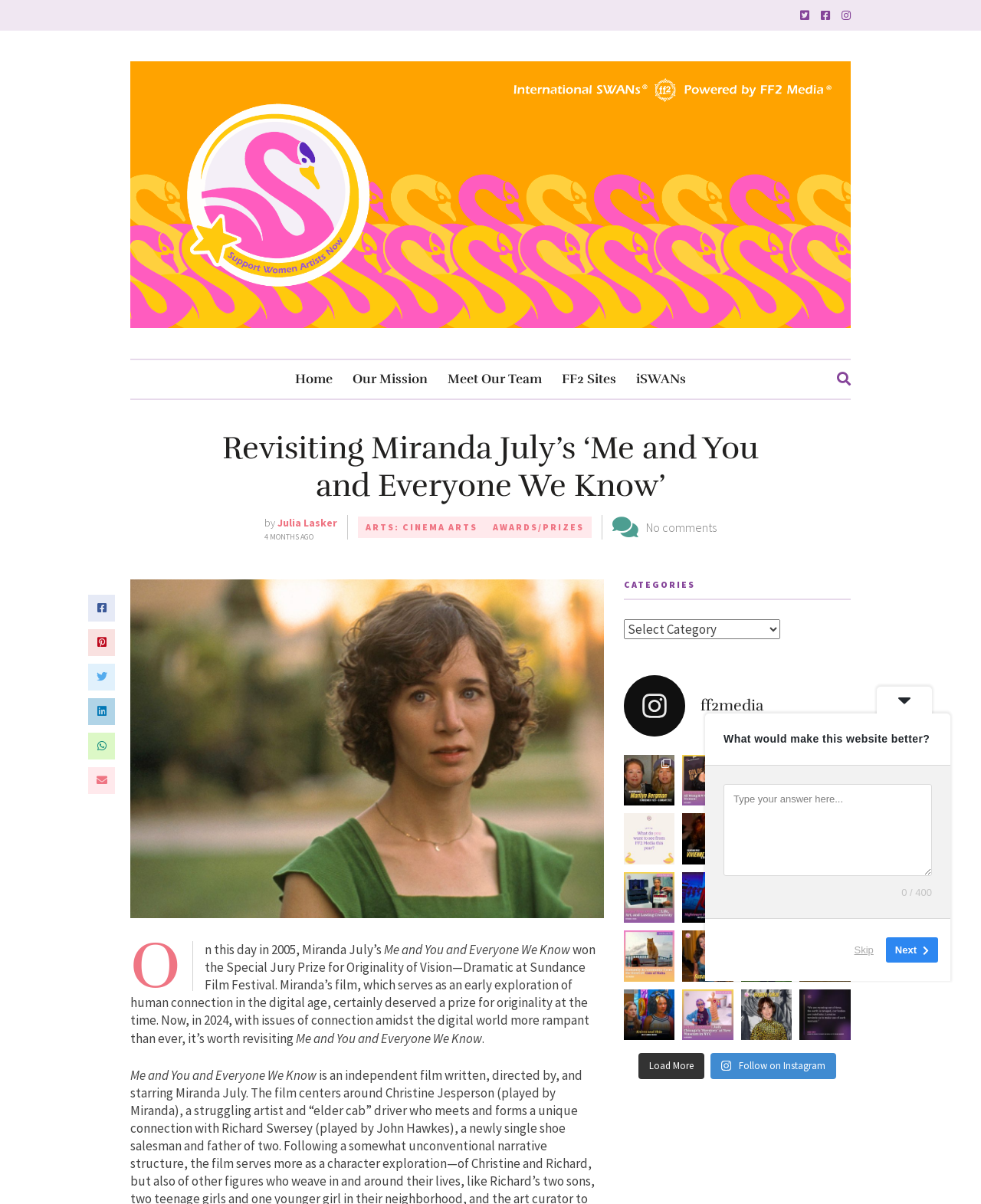Find the bounding box coordinates of the UI element according to this description: "ff2media".

[0.636, 0.561, 0.867, 0.612]